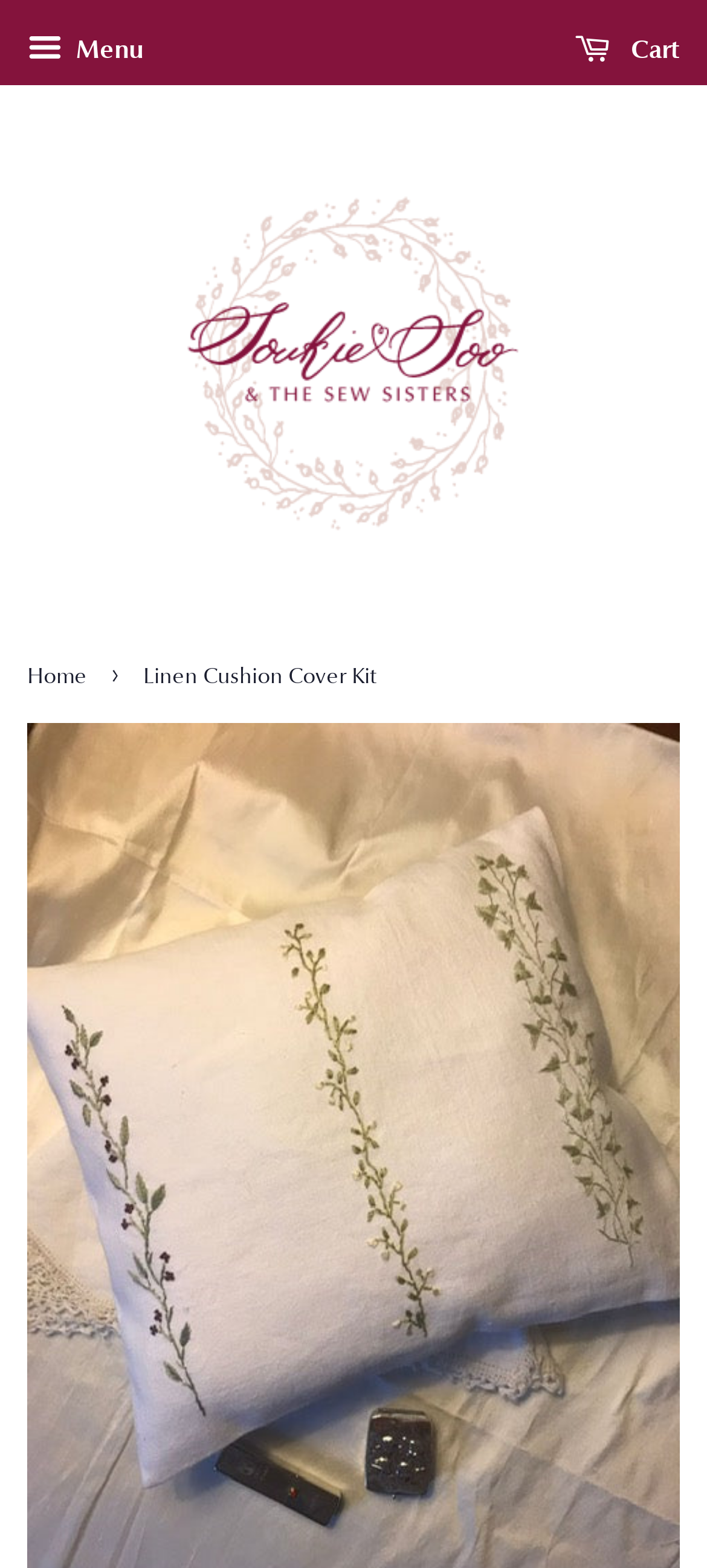Determine the bounding box for the UI element described here: "Home".

[0.038, 0.422, 0.136, 0.441]